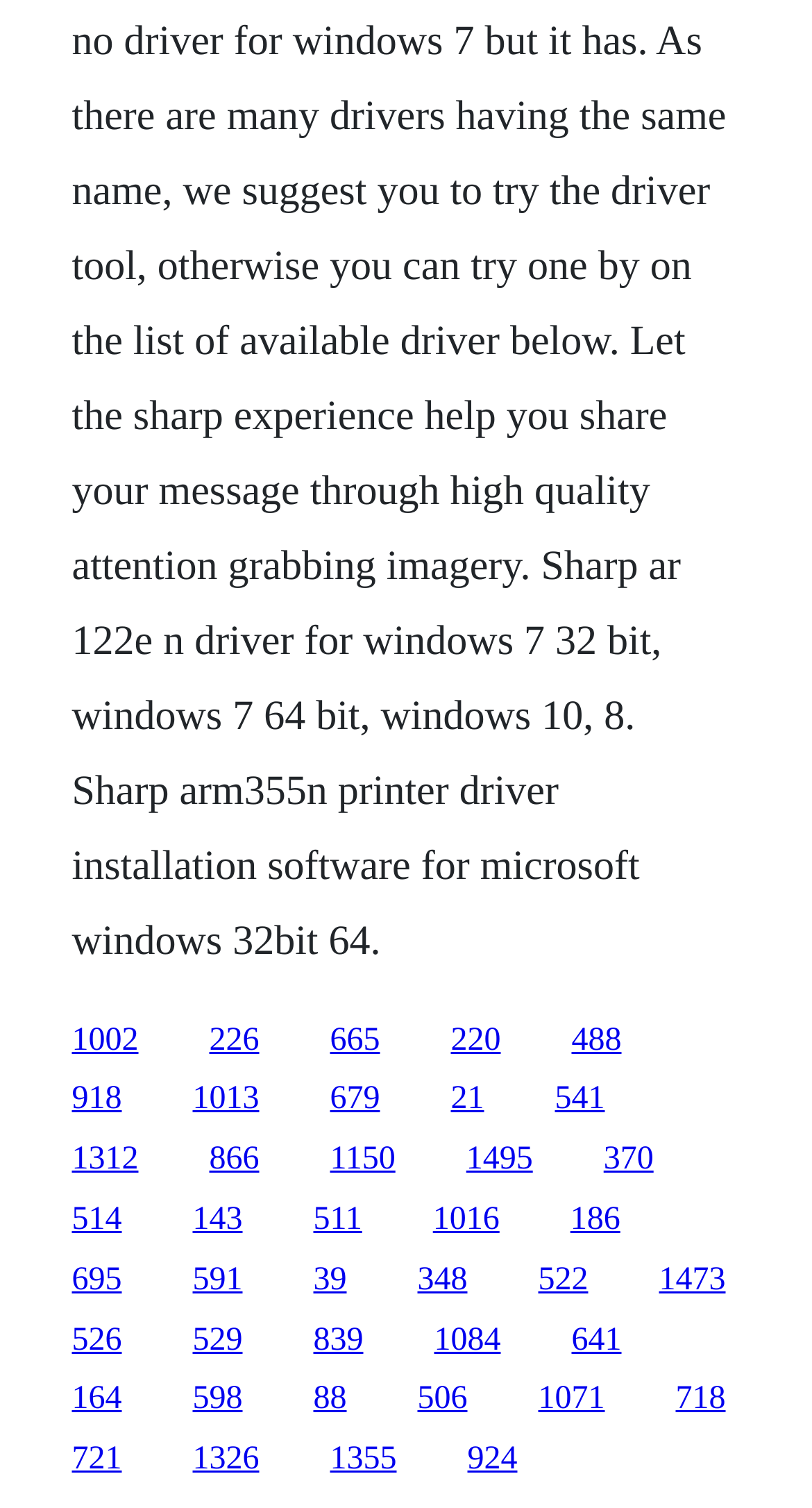Identify the bounding box coordinates of the specific part of the webpage to click to complete this instruction: "explore the fifth link".

[0.704, 0.678, 0.765, 0.701]